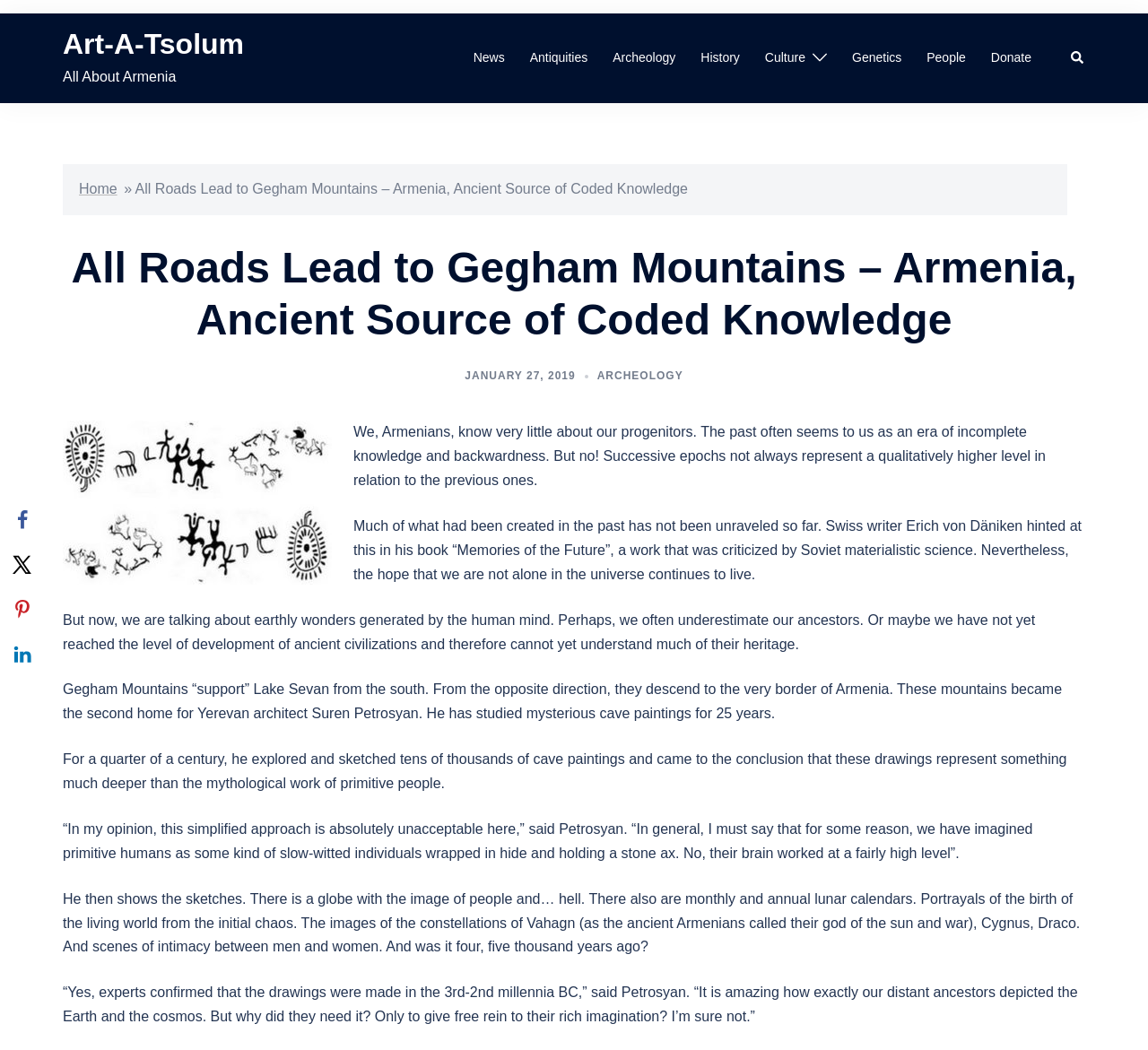Provide the bounding box coordinates of the section that needs to be clicked to accomplish the following instruction: "Visit the 'Antiquities' page."

[0.461, 0.033, 0.512, 0.053]